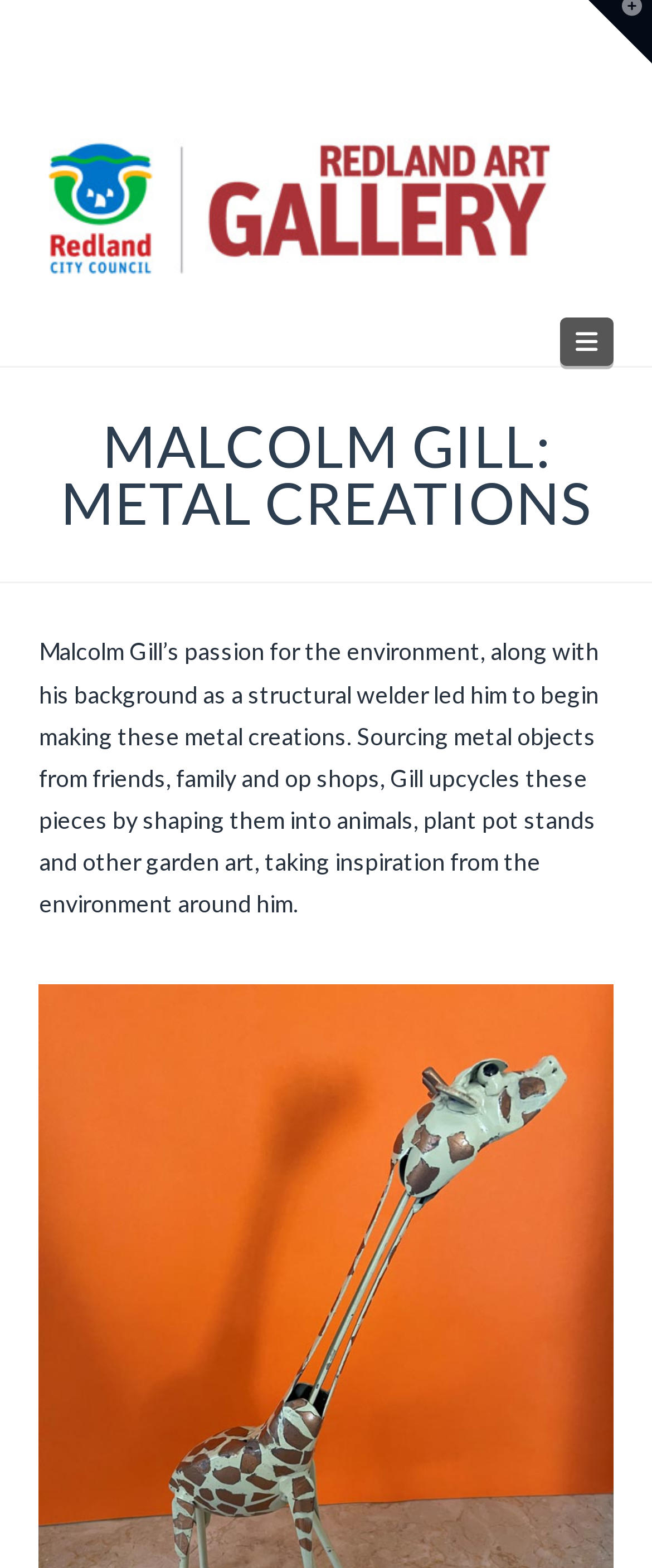Identify the bounding box coordinates for the UI element described as: "Navigation".

[0.859, 0.202, 0.94, 0.233]